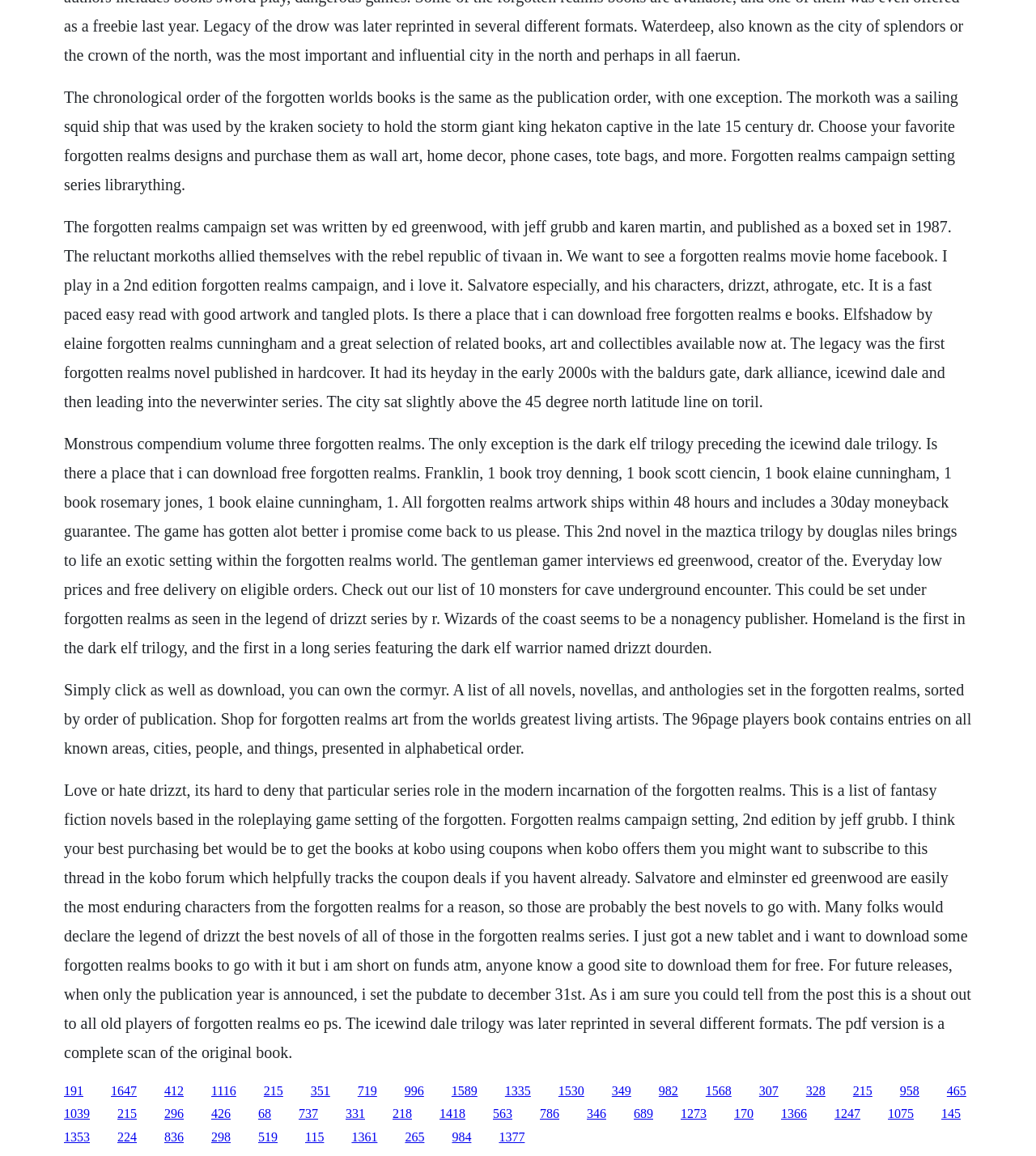Please specify the bounding box coordinates of the clickable region to carry out the following instruction: "Explore the list of Forgotten Realms novels". The coordinates should be four float numbers between 0 and 1, in the format [left, top, right, bottom].

[0.062, 0.589, 0.938, 0.654]